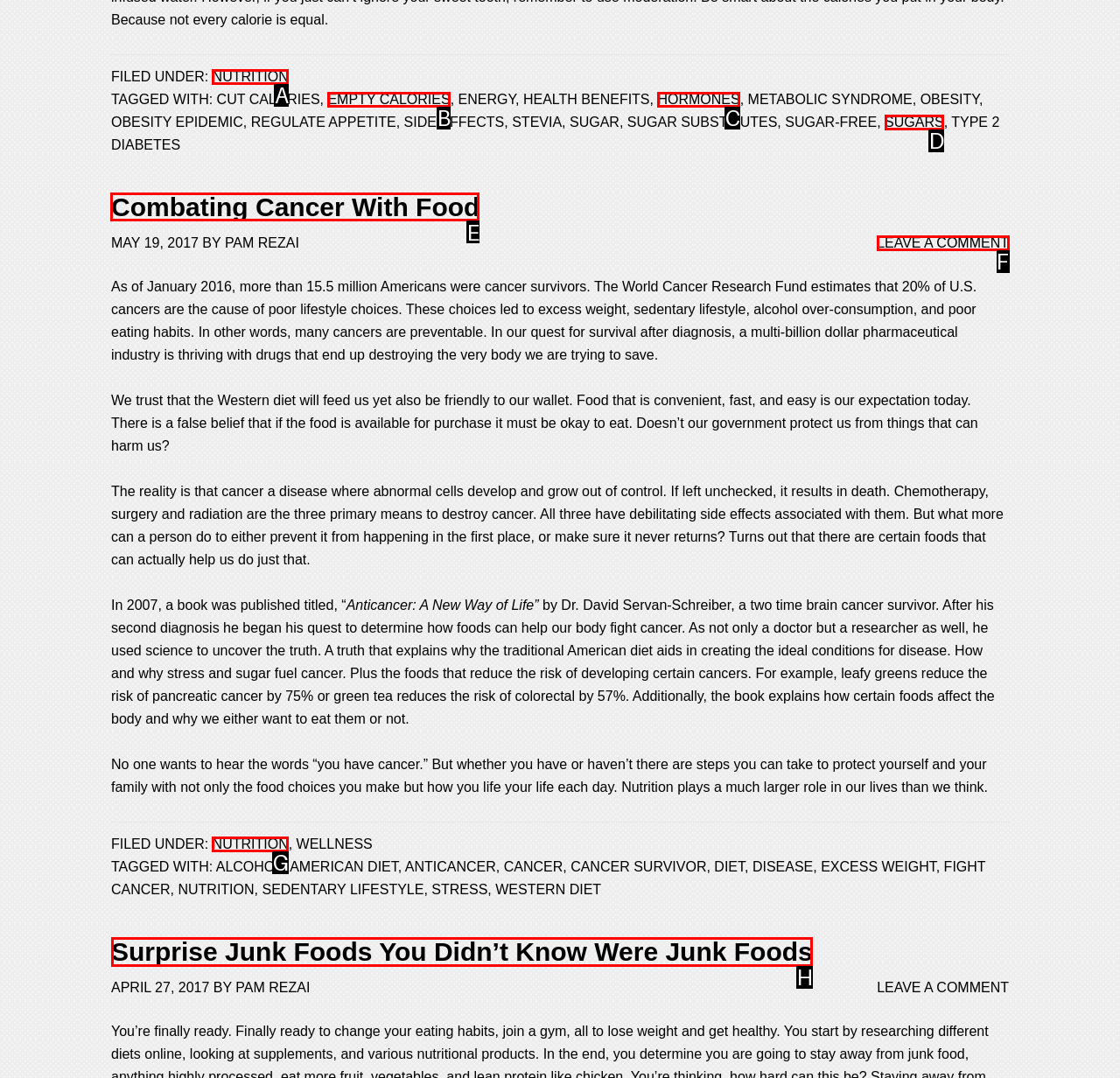Select the HTML element that needs to be clicked to carry out the task: Click on the link 'Combating Cancer With Food'
Provide the letter of the correct option.

E